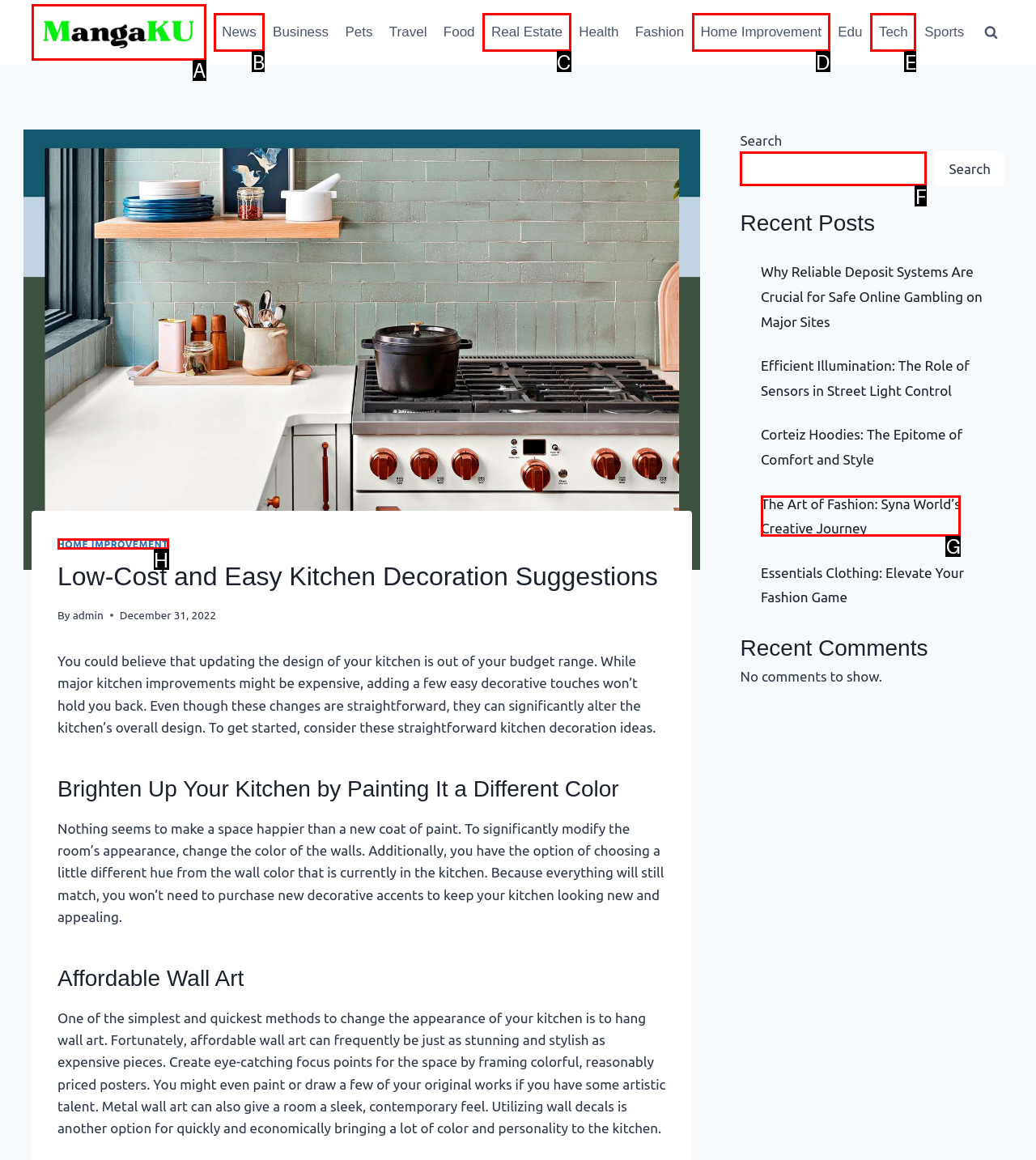Refer to the description: parent_node: Search name="s" and choose the option that best fits. Provide the letter of that option directly from the options.

F